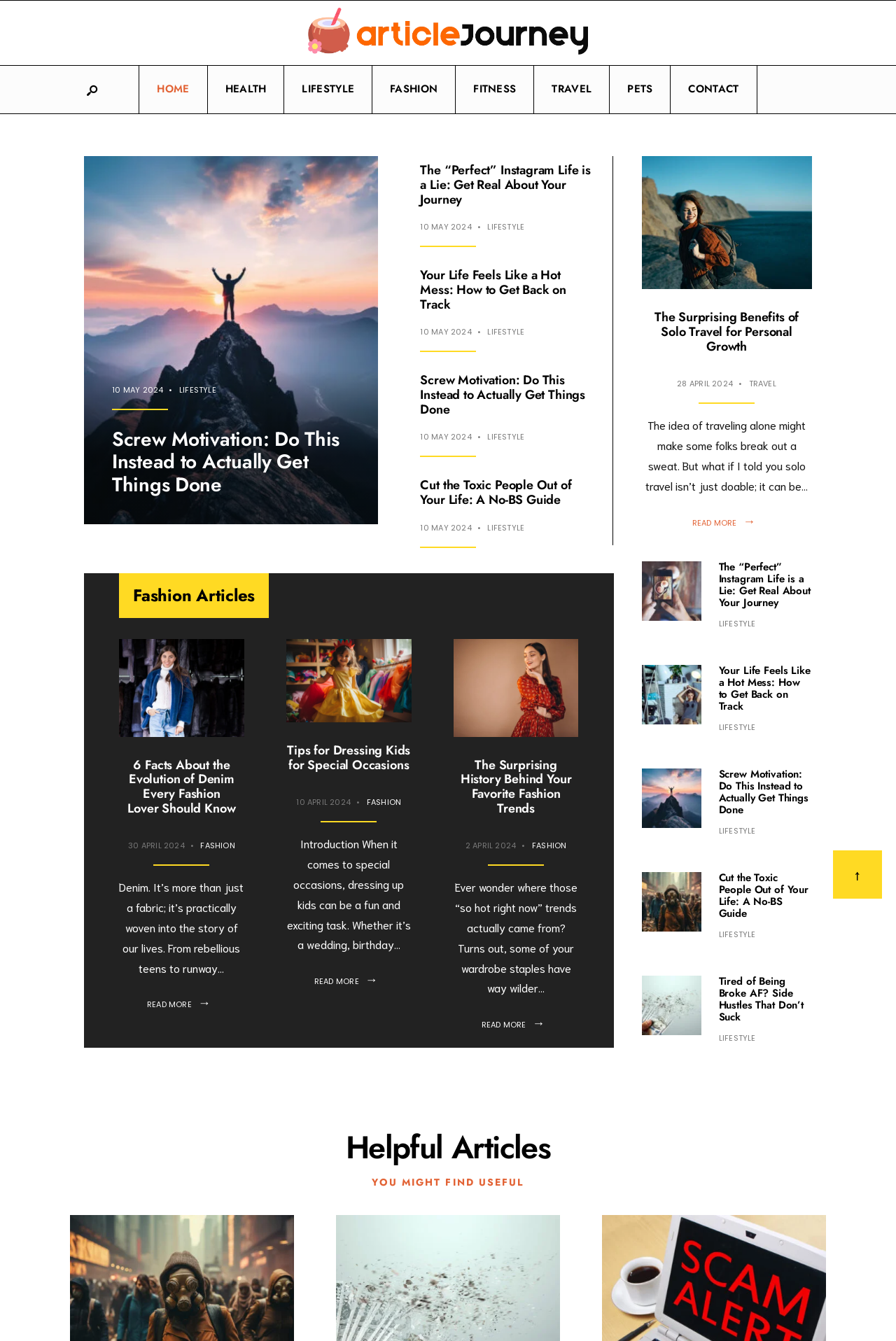Identify and provide the bounding box coordinates of the UI element described: "Open Search Window". The coordinates should be formatted as [left, top, right, bottom], with each number being a float between 0 and 1.

[0.09, 0.062, 0.115, 0.074]